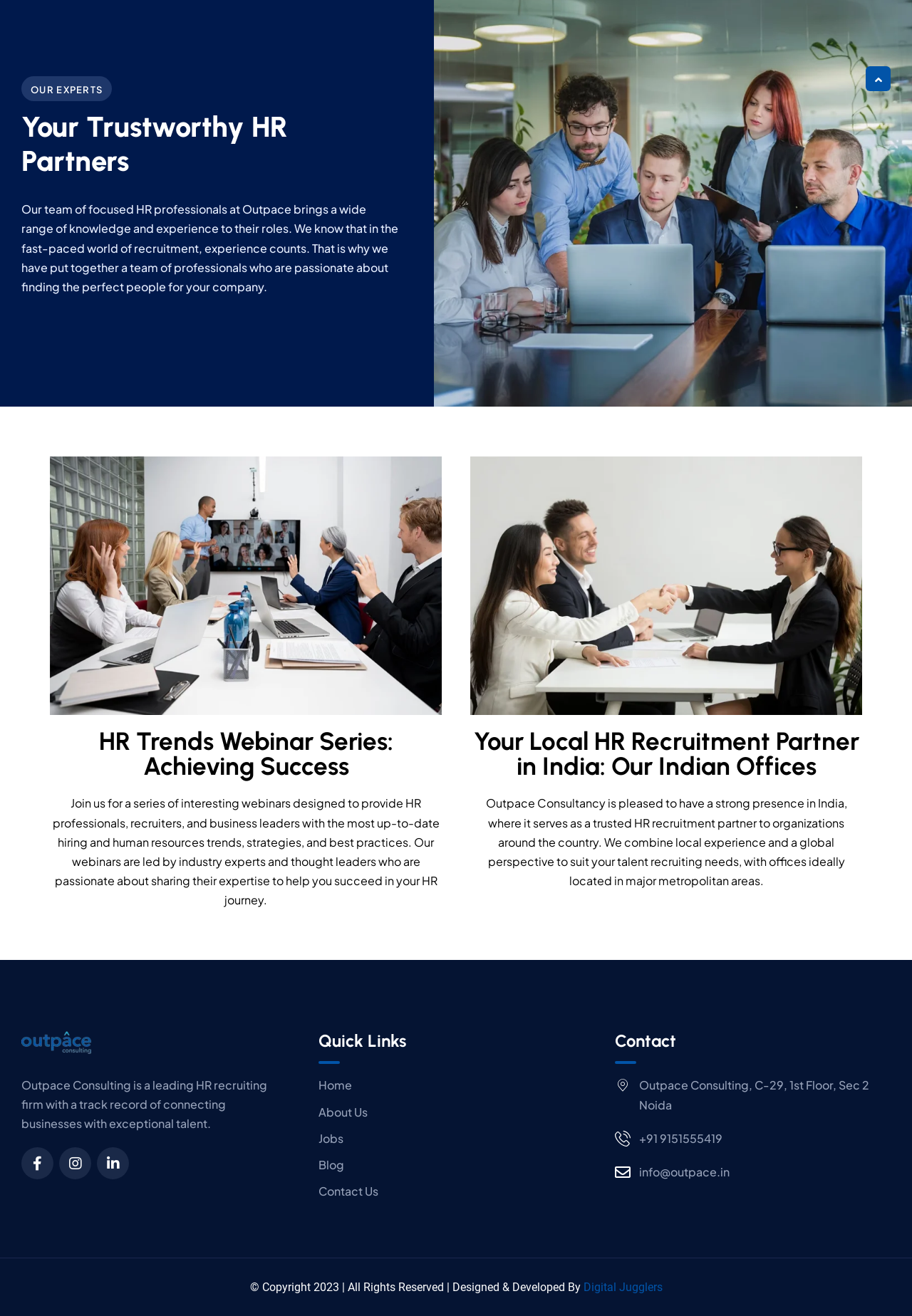What is the contact email of Outpace?
Refer to the image and provide a one-word or short phrase answer.

info@outpace.in